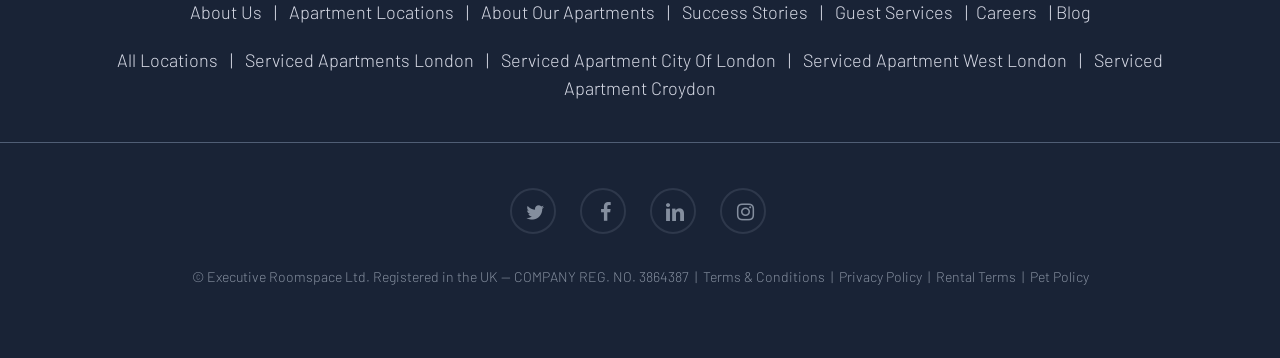What is the last link on the bottom navigation bar?
Look at the image and respond with a one-word or short-phrase answer.

Pet Policy